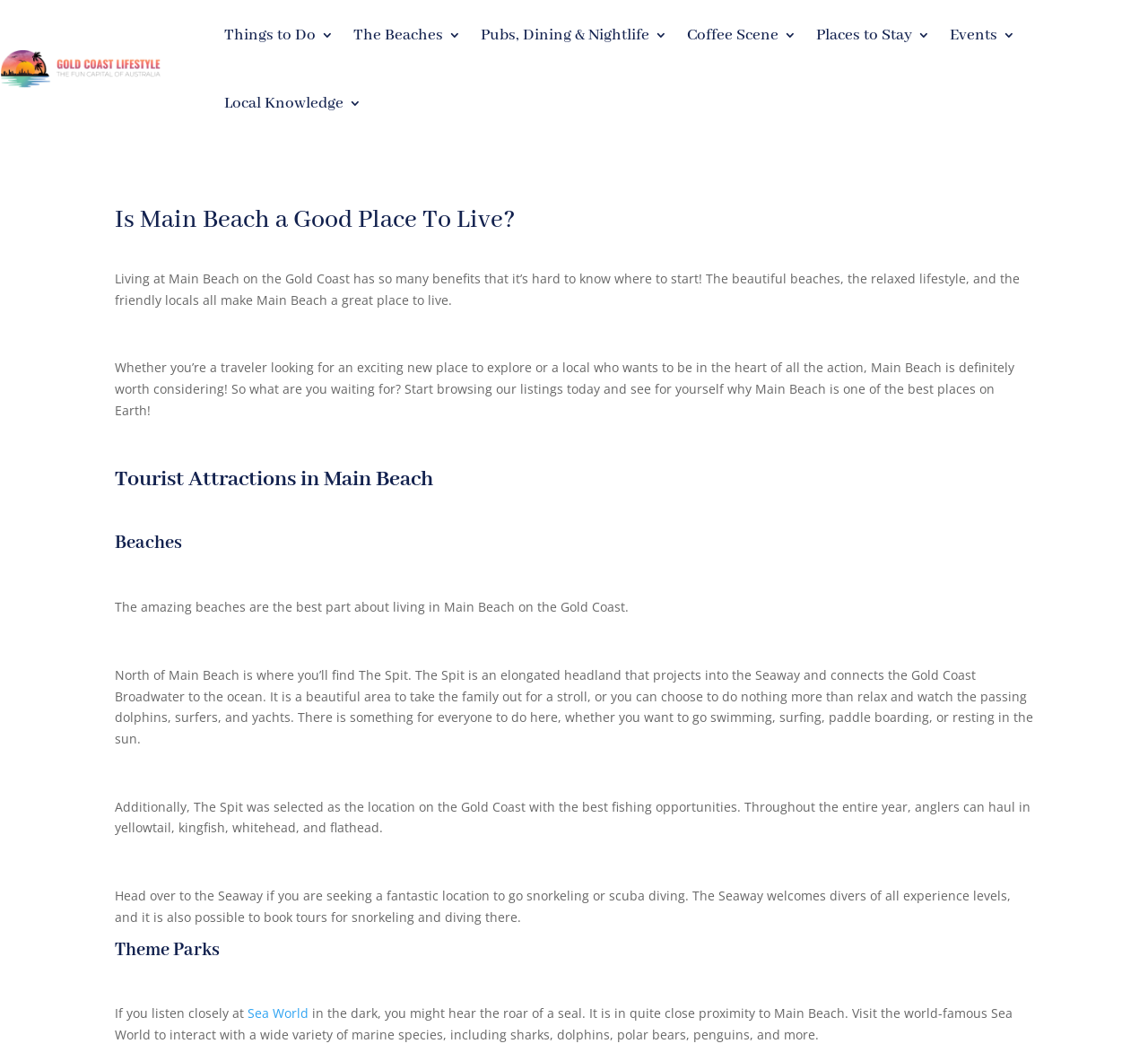Describe the webpage in detail, including text, images, and layout.

The webpage is about living in Main Beach, Gold Coast, and whether it's a good place to live. At the top, there are seven links to different sections of the webpage, including "Things to Do", "The Beaches", "Pubs, Dining & Nightlife", "Coffee Scene", "Places to Stay", "Events", and "Local Knowledge". 

Below the links, there is a heading "Is Main Beach a Good Place To Live?" followed by a paragraph of text that describes the benefits of living in Main Beach, including its beautiful beaches, relaxed lifestyle, and friendly locals. 

Next, there is a section about tourist attractions in Main Beach, which includes a heading "Tourist Attractions in Main Beach" and a subheading "Beaches". This section describes the amazing beaches in Main Beach, including The Spit, which is a beautiful area for family outings, relaxation, and water activities. 

Further down, there is a section about theme parks, with a heading "Theme Parks" and a mention of Sea World, which is close to Main Beach and offers interactions with various marine species.